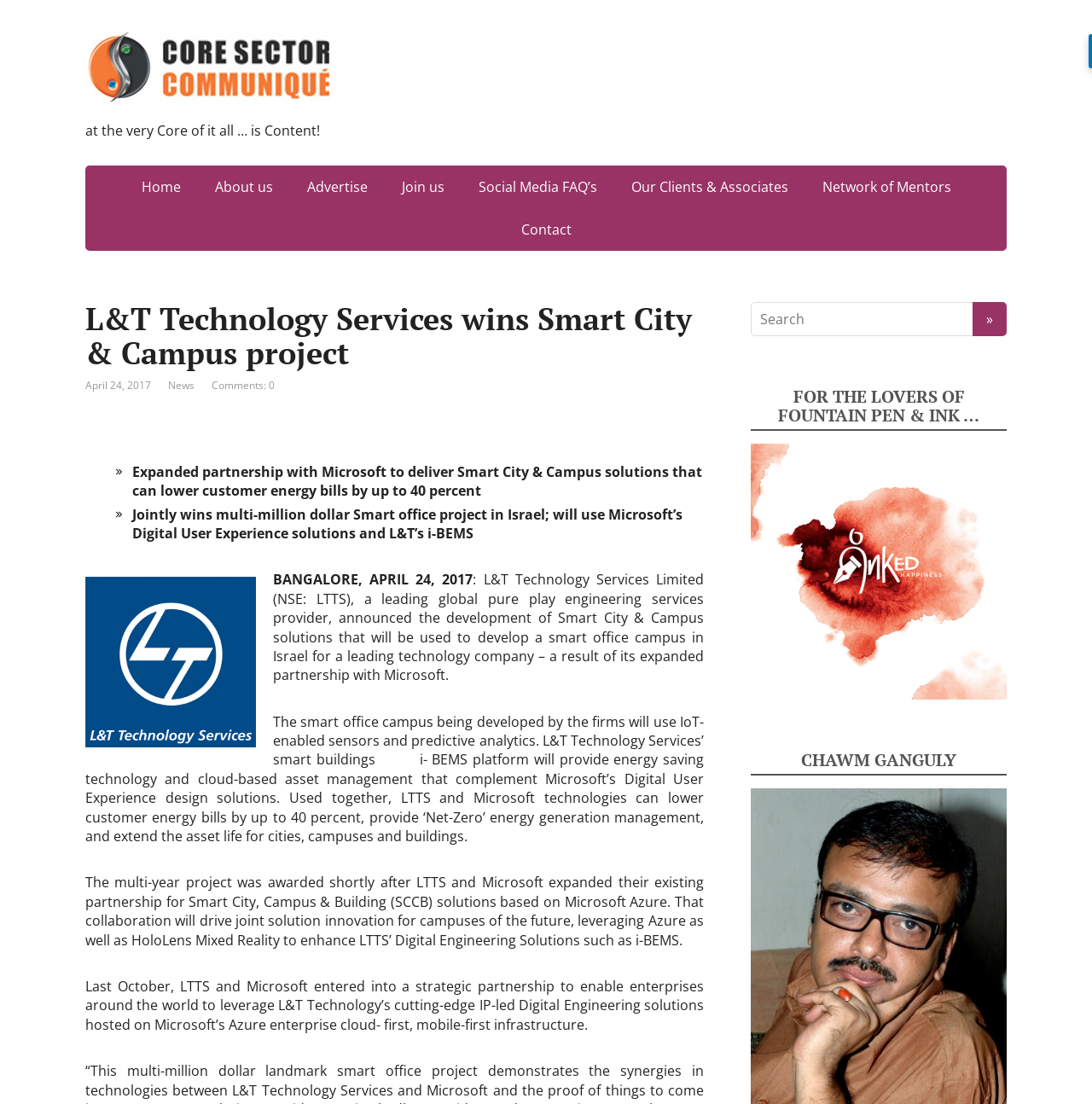Determine the bounding box coordinates for the area you should click to complete the following instruction: "Click on the 'About us' link".

[0.182, 0.15, 0.264, 0.189]